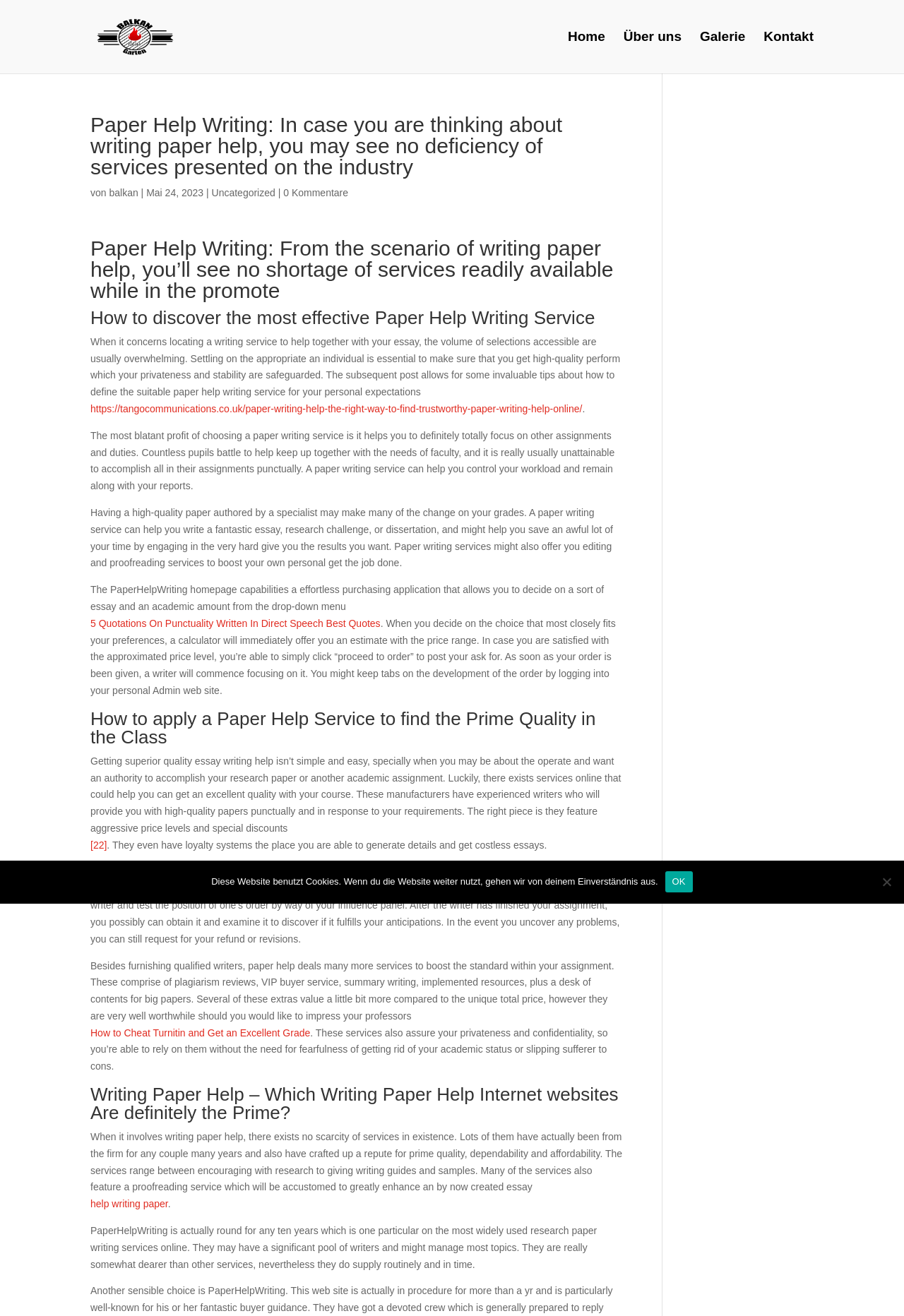What is the topic of the article?
Using the image, provide a detailed and thorough answer to the question.

The topic of the article can be inferred from the headings and content of the webpage. The headings 'Paper Help Writing: In case you are thinking about writing paper help, you may see no deficiency of services presented on the industry' and 'Writing Paper Help – Which Writing Paper Help Internet websites Are definitely the Prime?' suggest that the article is about paper help writing services.